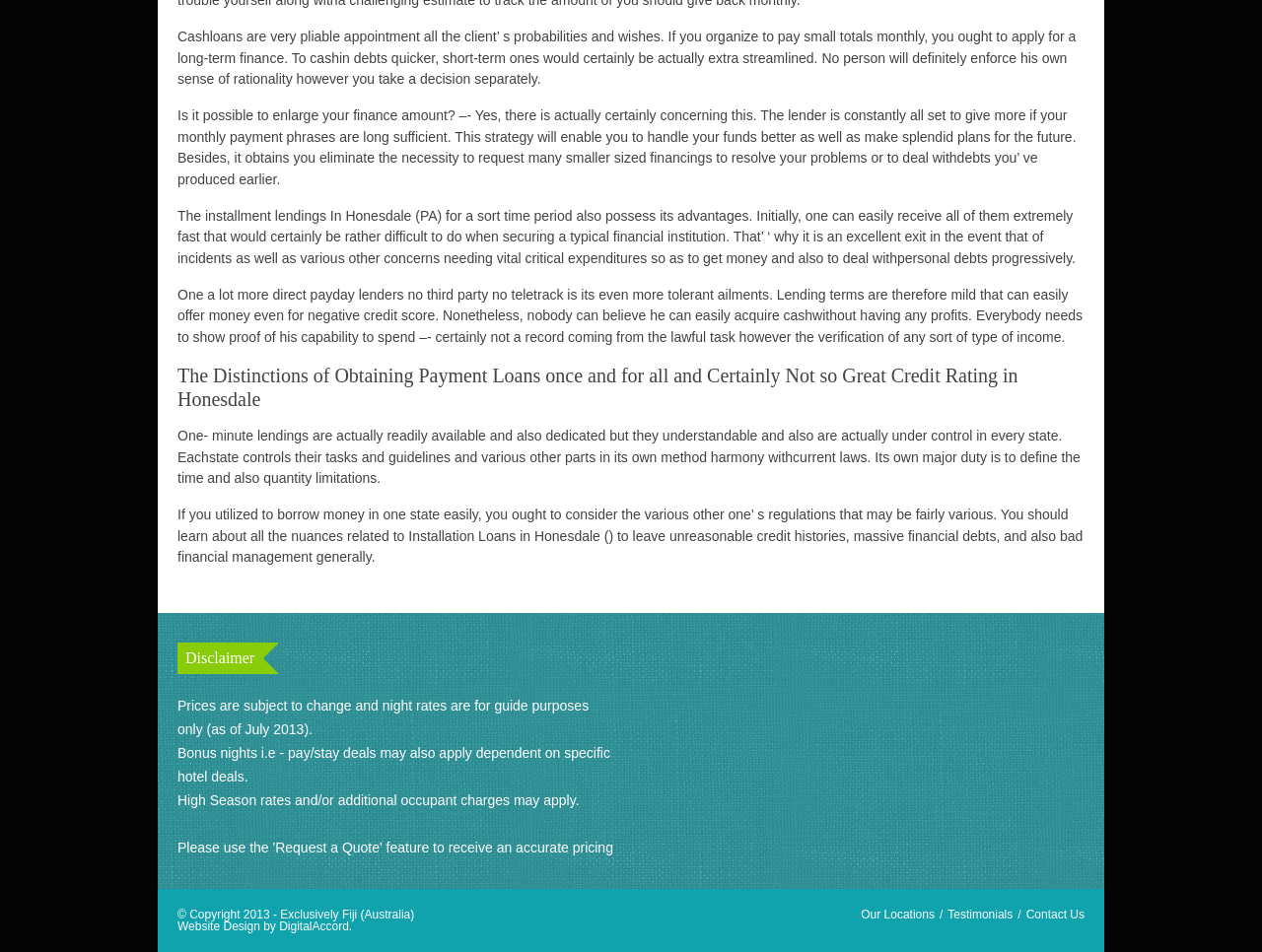What is the role of the state in regulating one-minute loans?
Please use the image to provide an in-depth answer to the question.

The webpage explains that one-minute loans are available and dedicated but are under control in every state. Each state controls their tasks and guidelines in its own way, in harmony with current laws, and its major duty is to define the time and quantity limitations.